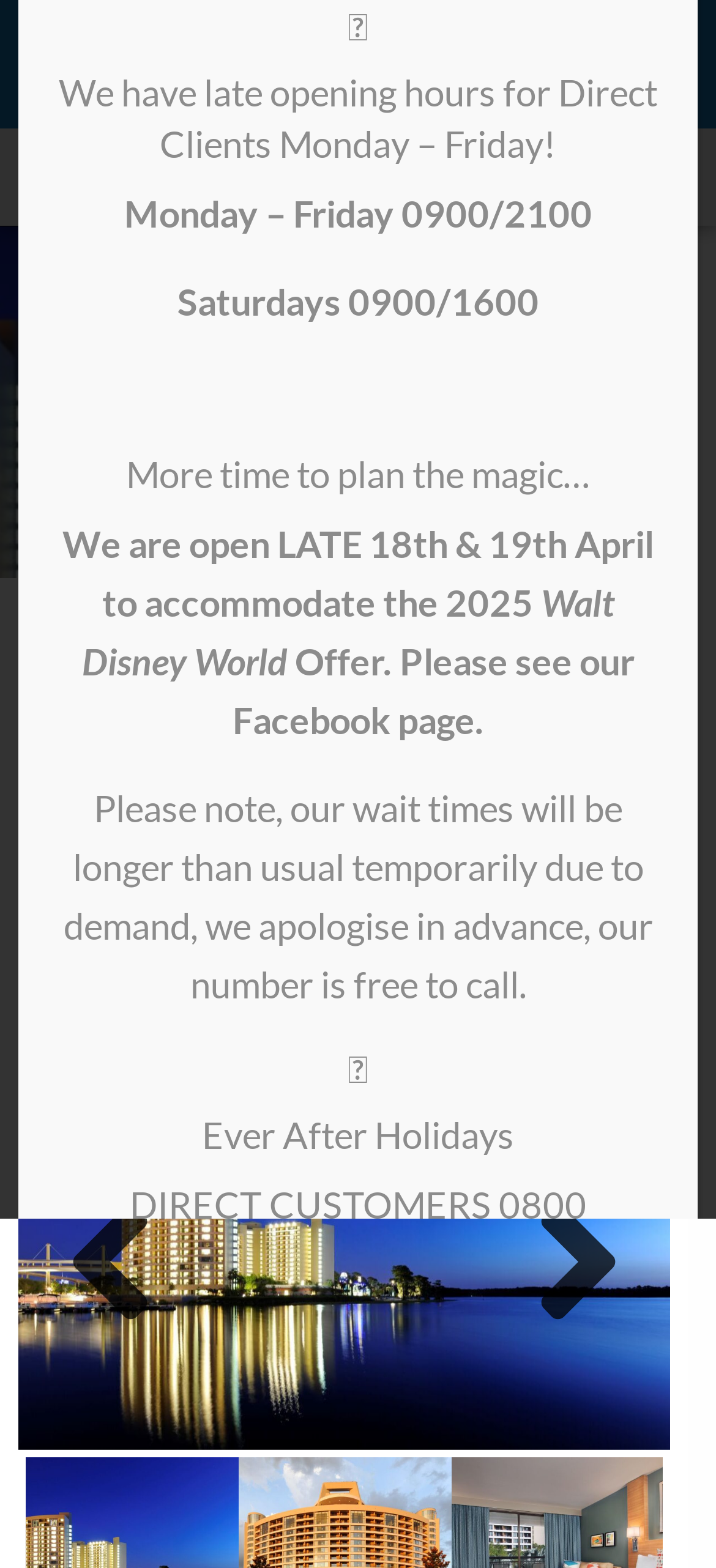Find the coordinates for the bounding box of the element with this description: "Walt Disney World Hotels".

[0.072, 0.503, 0.933, 0.568]